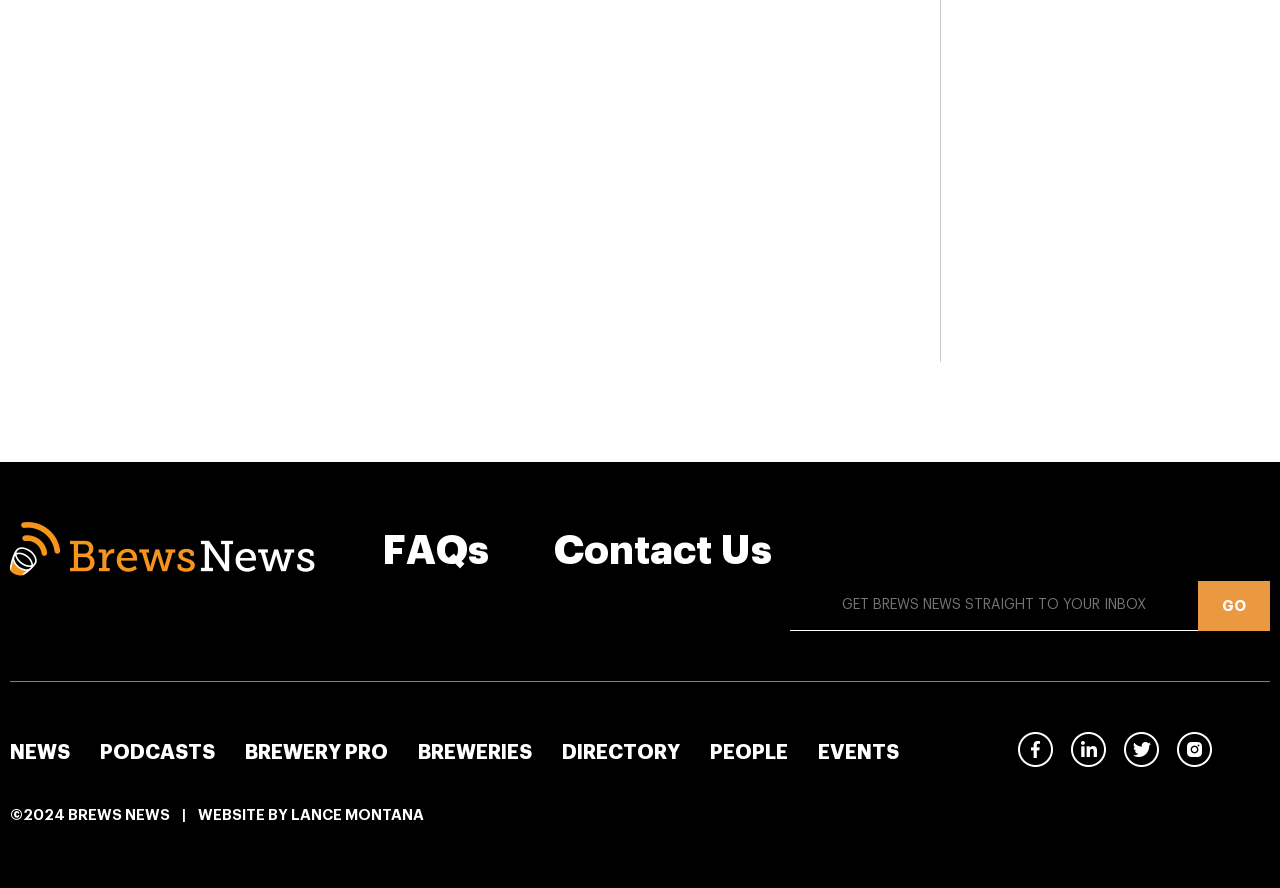From the image, can you give a detailed response to the question below:
What is the name of the website developer mentioned in the footer?

The link element at the bottom of the footer contains the text 'LANCE MONTANA', which suggests that it is the name of the website developer or the company that developed the website.